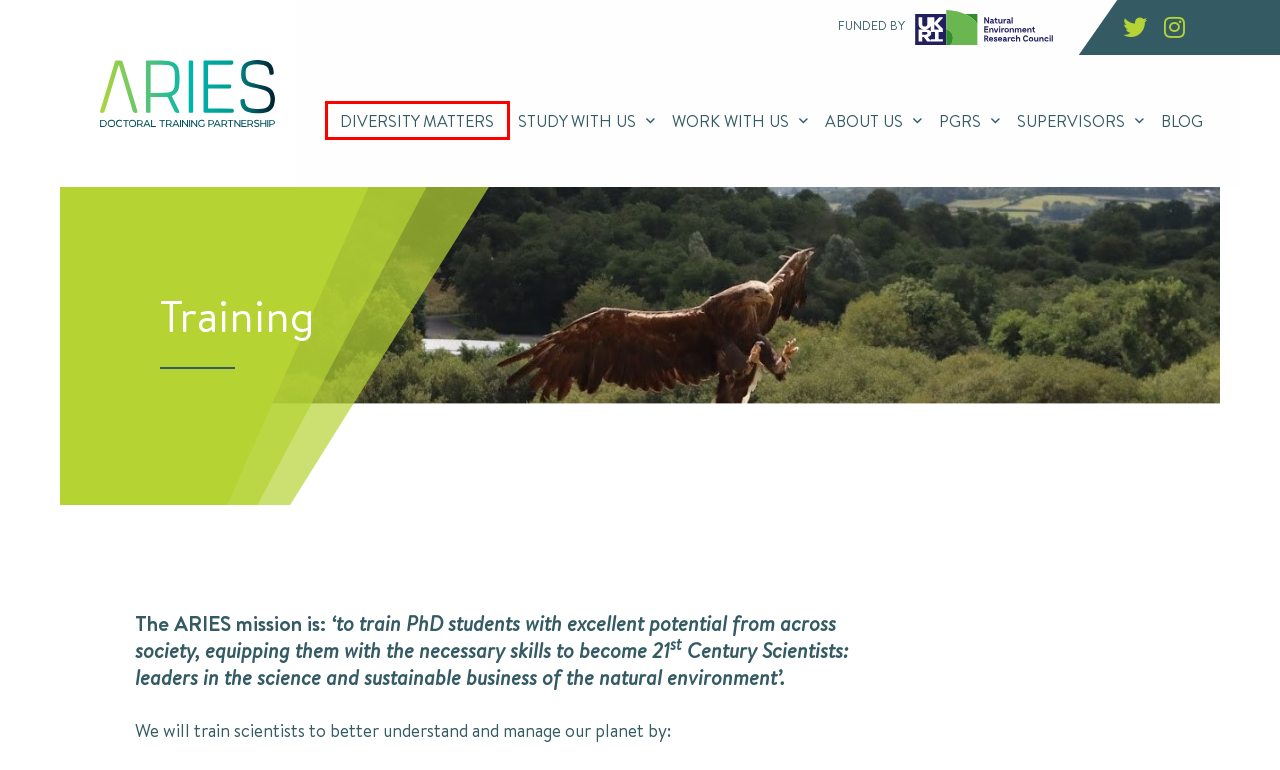You are given a screenshot depicting a webpage with a red bounding box around a UI element. Select the description that best corresponds to the new webpage after clicking the selected element. Here are the choices:
A. About Us | Aries
B. Work With Us | Aries
C. Diversity Matters | Aries
D. Privacy Policy | Aries
E. Environmental Science Blog | Sci Envy
F. Students | Aries
G. Natural Environment Research Council (NERC) – UKRI
H. Supervisors | Aries

C